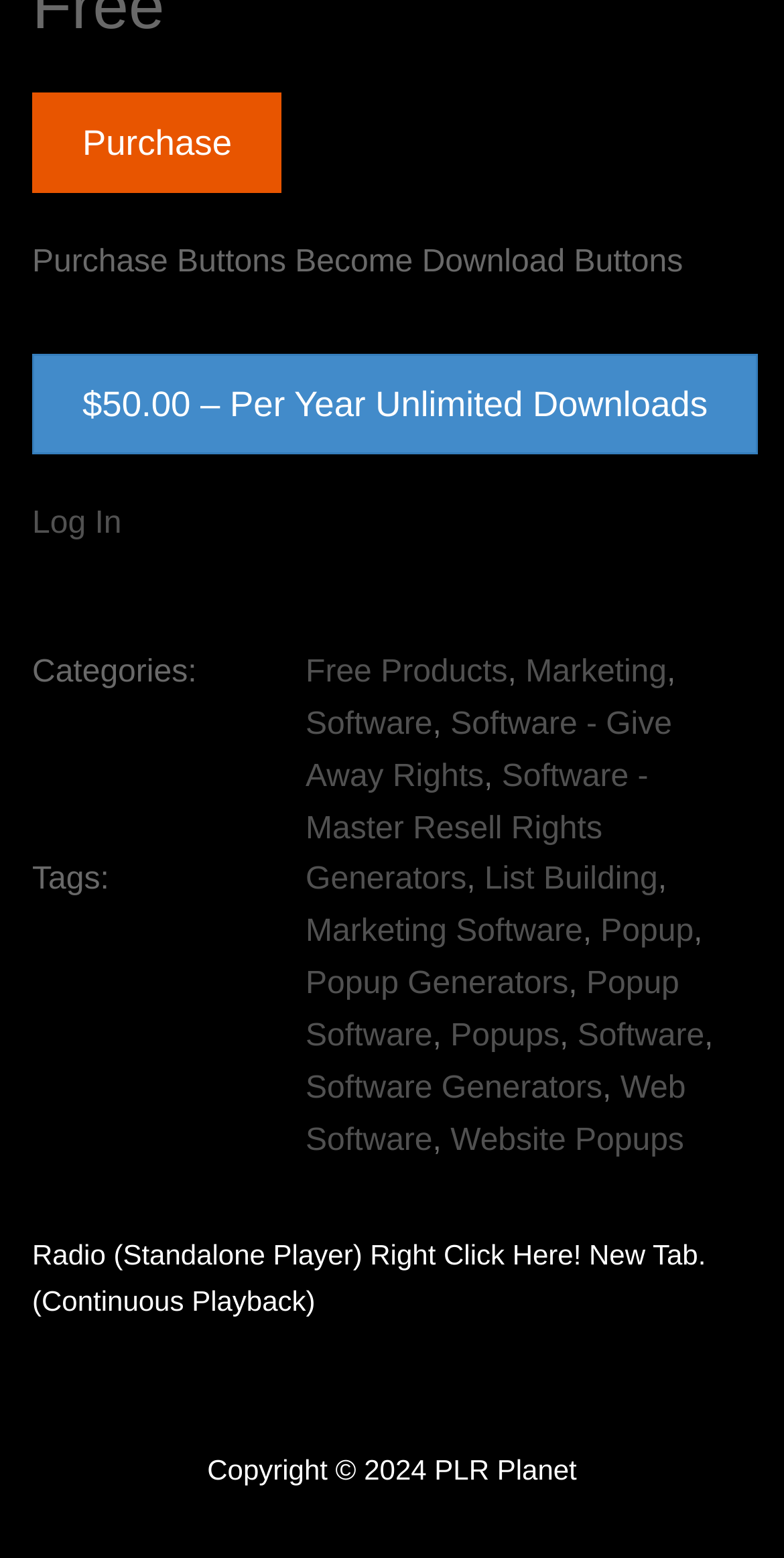Specify the bounding box coordinates of the element's area that should be clicked to execute the given instruction: "Explore popup software". The coordinates should be four float numbers between 0 and 1, i.e., [left, top, right, bottom].

[0.766, 0.588, 0.885, 0.609]